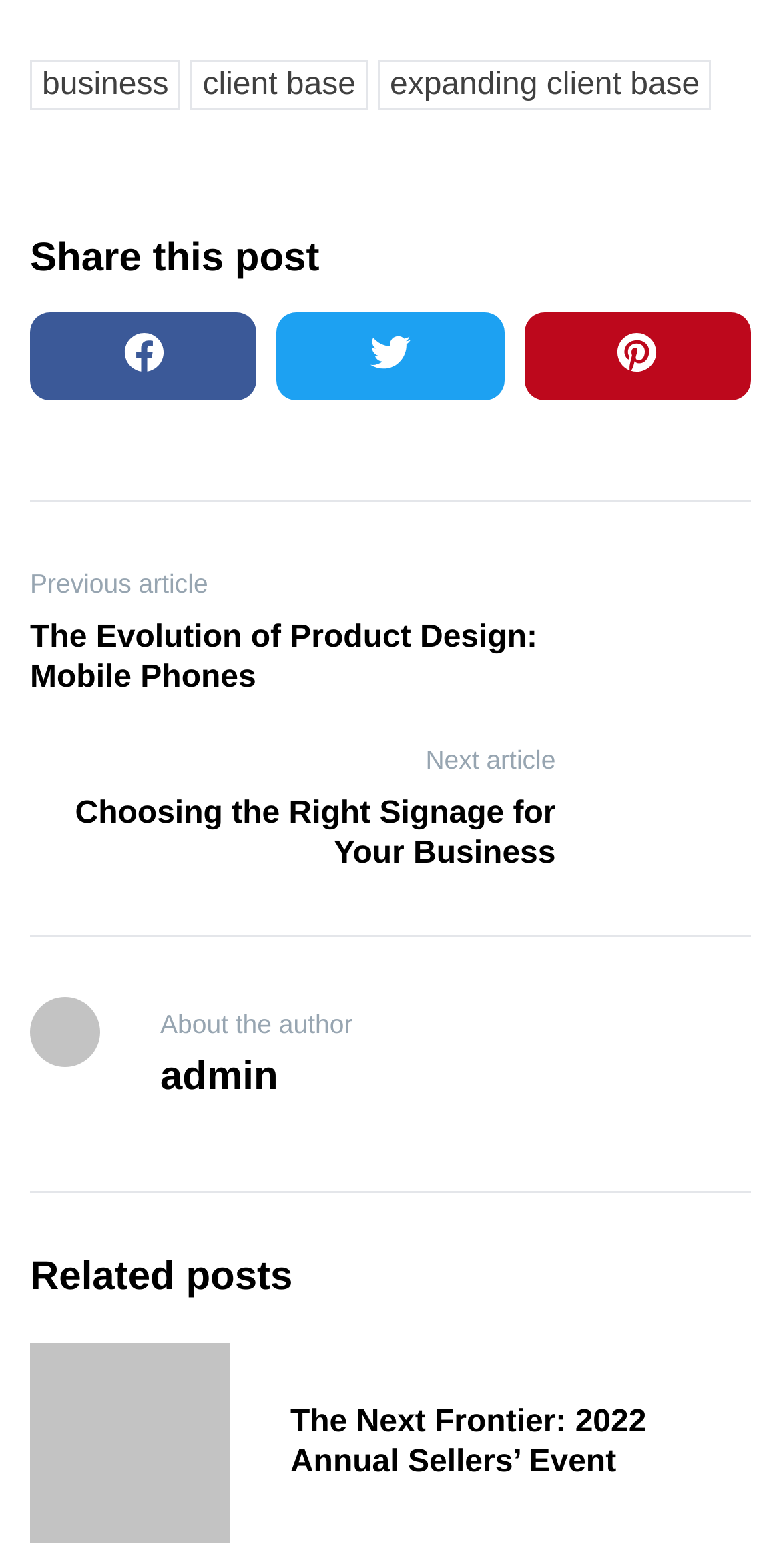Bounding box coordinates are specified in the format (top-left x, top-left y, bottom-right x, bottom-right y). All values are floating point numbers bounded between 0 and 1. Please provide the bounding box coordinate of the region this sentence describes: admin

[0.205, 0.672, 0.356, 0.7]